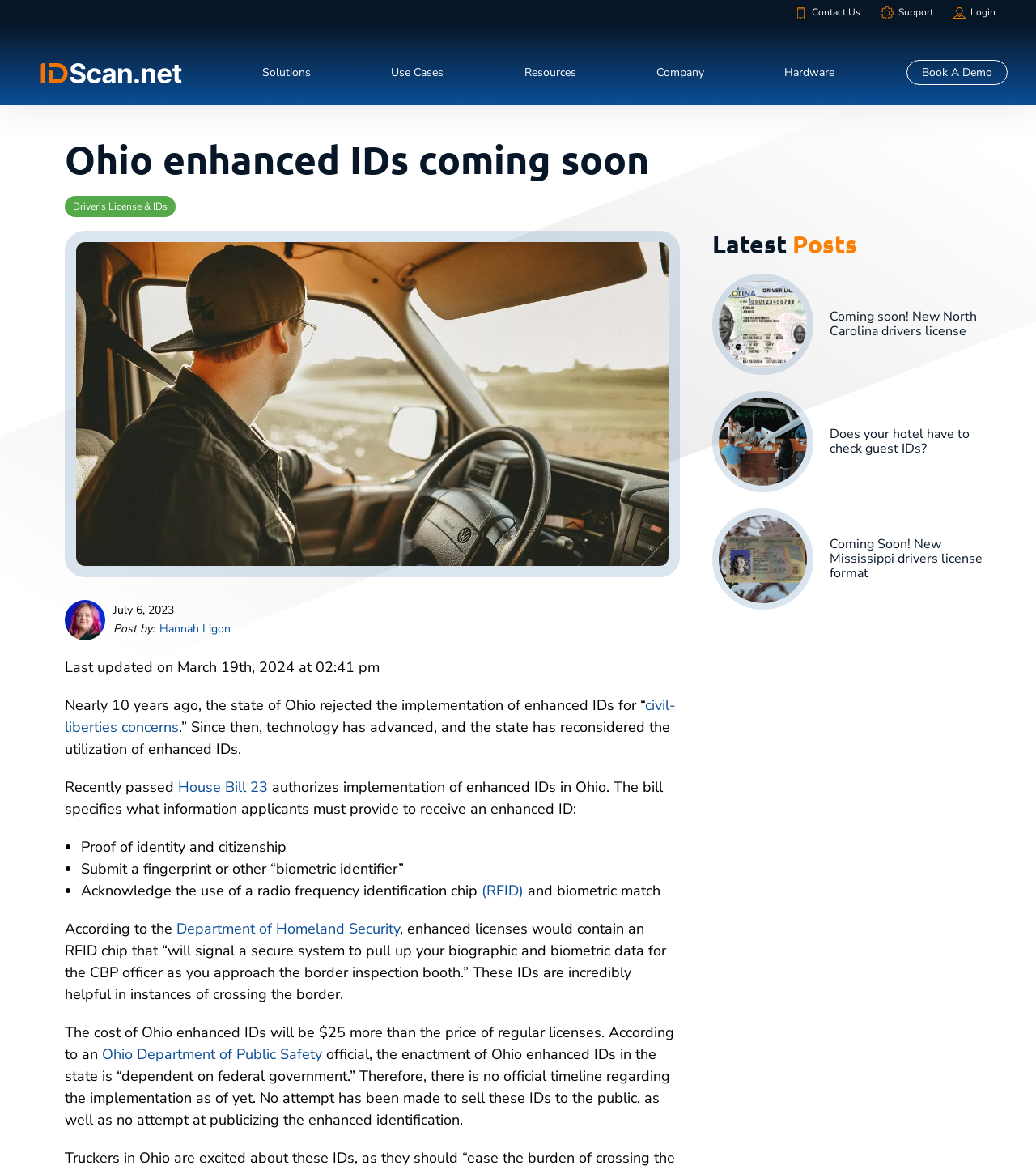Please mark the clickable region by giving the bounding box coordinates needed to complete this instruction: "Click on the 'Driver’s License & IDs' link".

[0.062, 0.167, 0.17, 0.185]